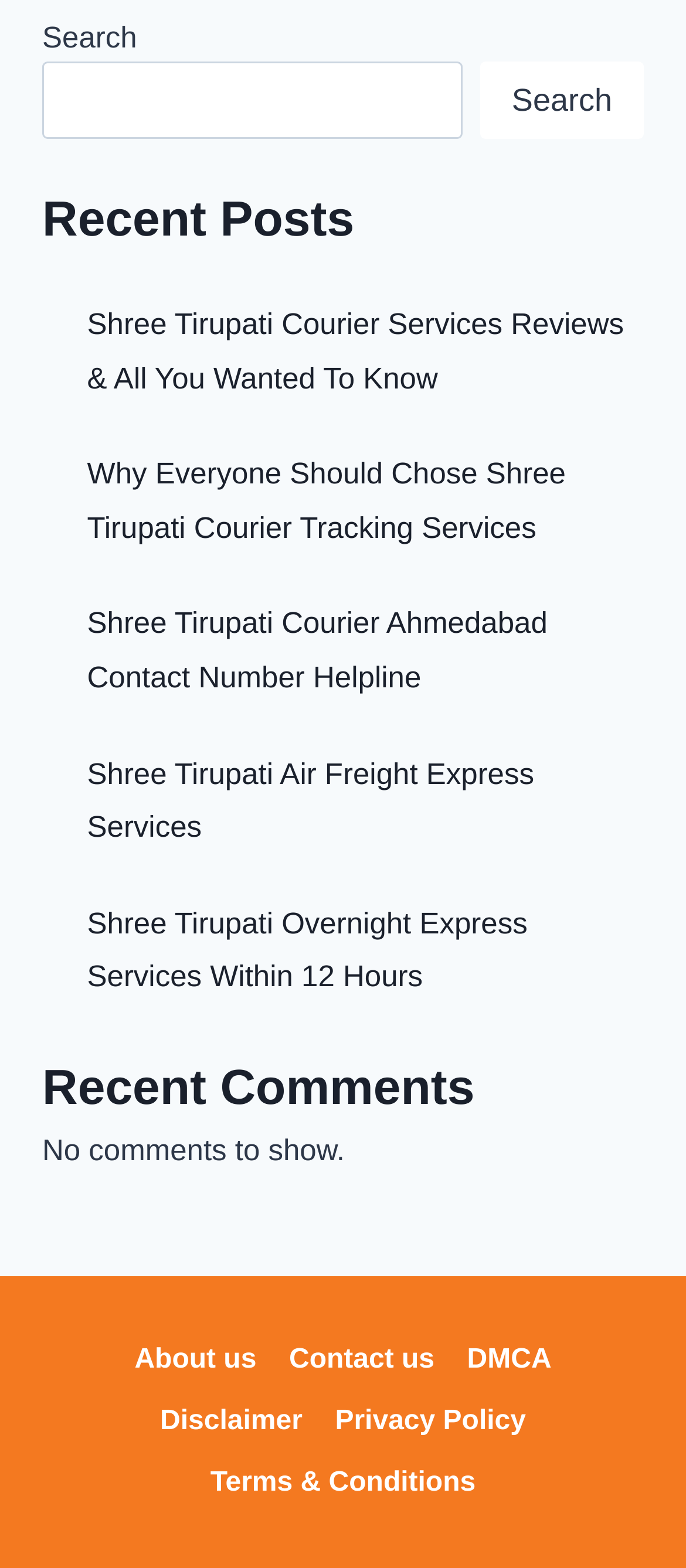Kindly provide the bounding box coordinates of the section you need to click on to fulfill the given instruction: "Check Recent Posts".

[0.062, 0.117, 0.938, 0.164]